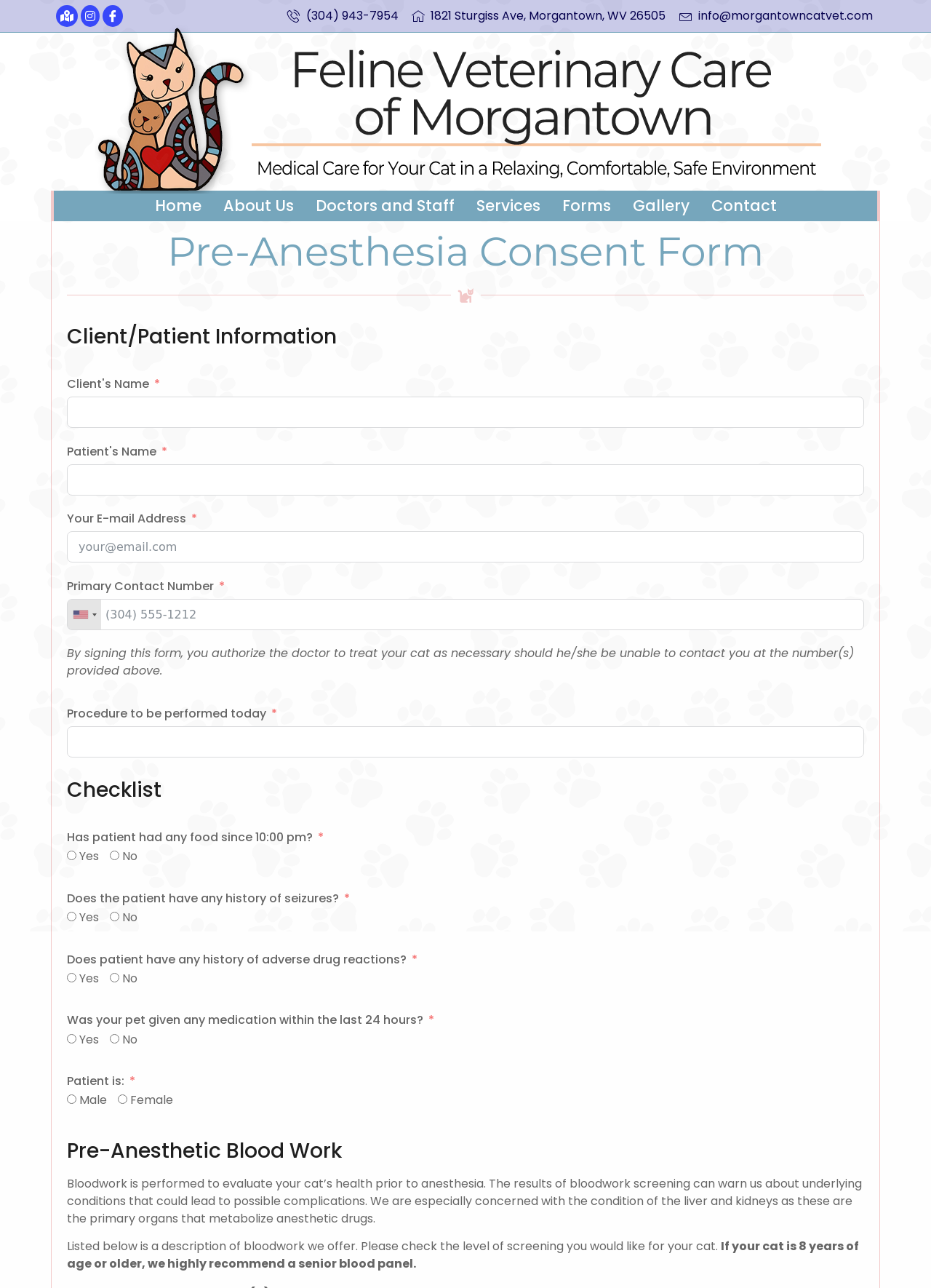Answer the question with a single word or phrase: 
What is the primary concern of the pre-anesthetic blood work?

Liver and kidneys